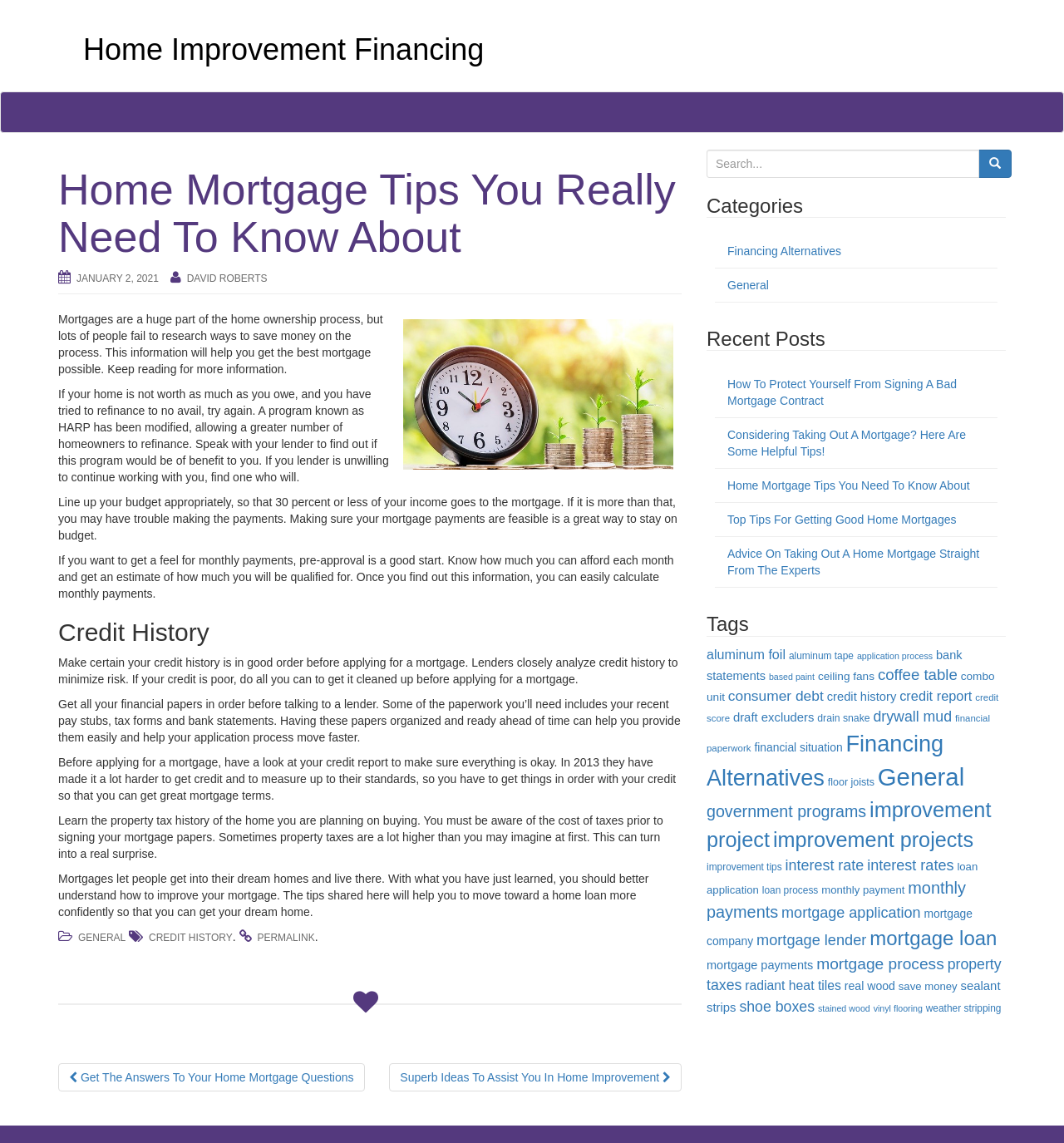For the following element description, predict the bounding box coordinates in the format (top-left x, top-left y, bottom-right x, bottom-right y). All values should be floating point numbers between 0 and 1. Description: General

[0.684, 0.244, 0.723, 0.255]